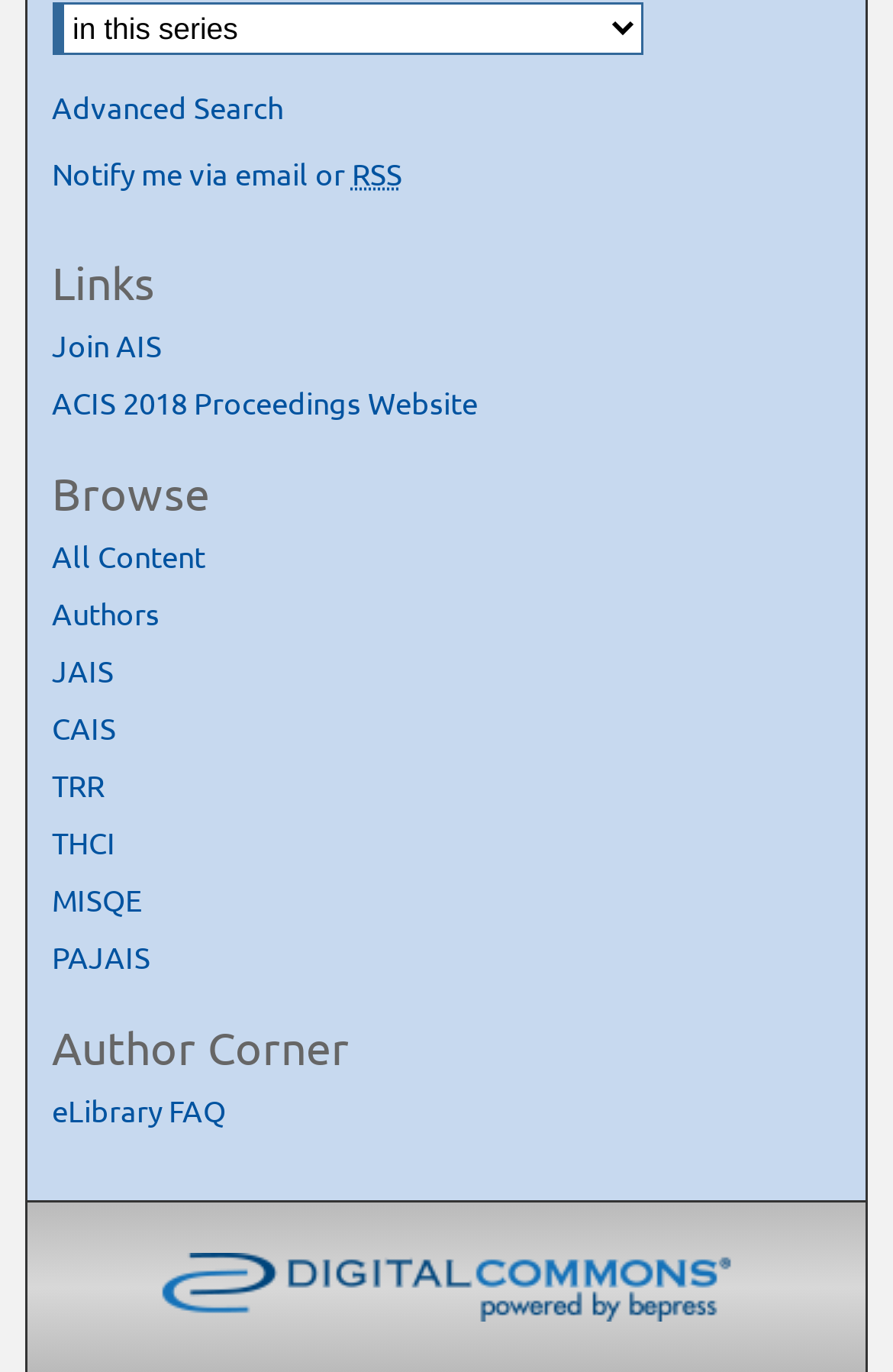Please specify the bounding box coordinates of the element that should be clicked to execute the given instruction: 'click the first link'. Ensure the coordinates are four float numbers between 0 and 1, expressed as [left, top, right, bottom].

None